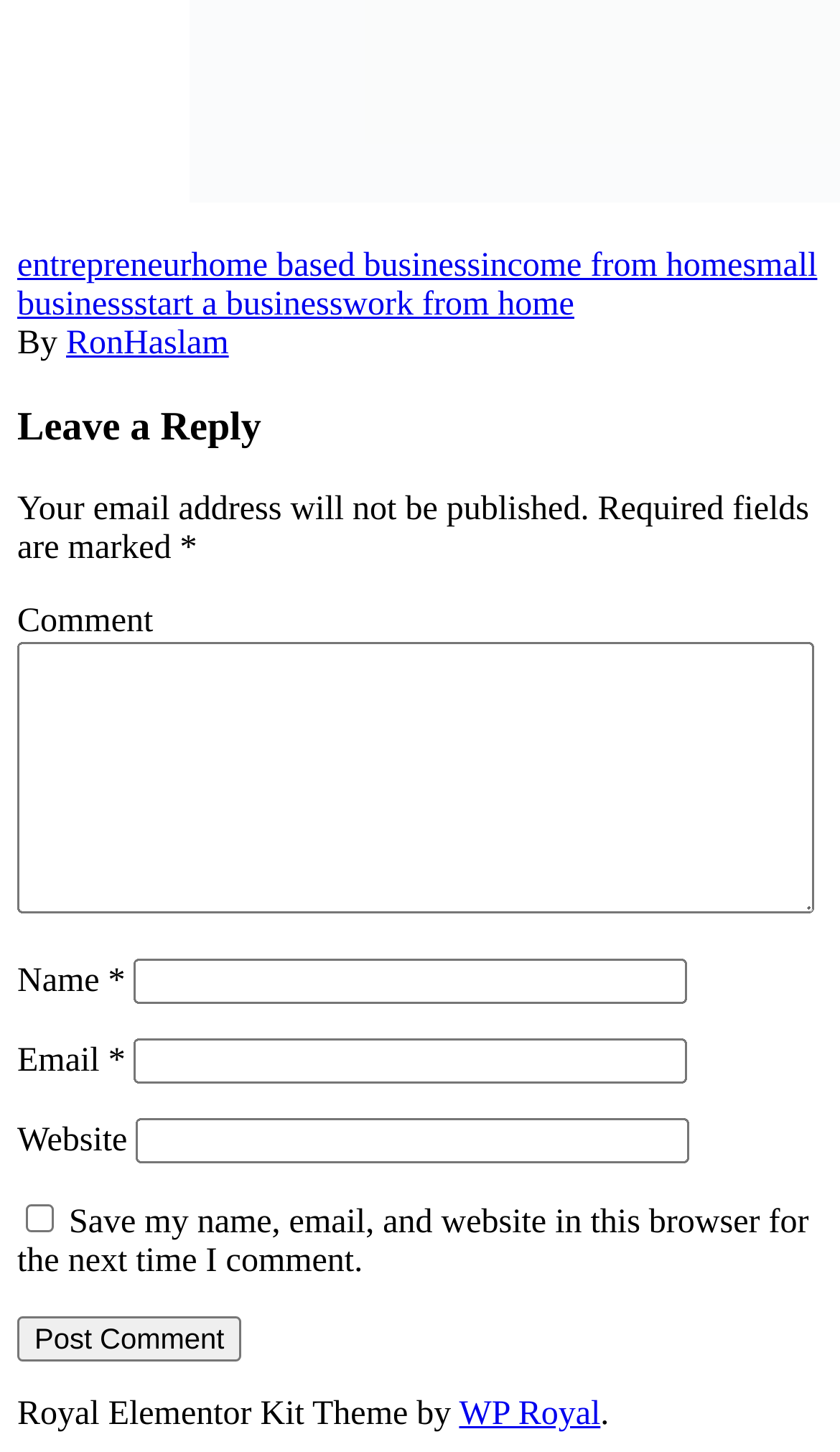Please find the bounding box for the UI element described by: "entrepreneur".

[0.021, 0.17, 0.228, 0.196]